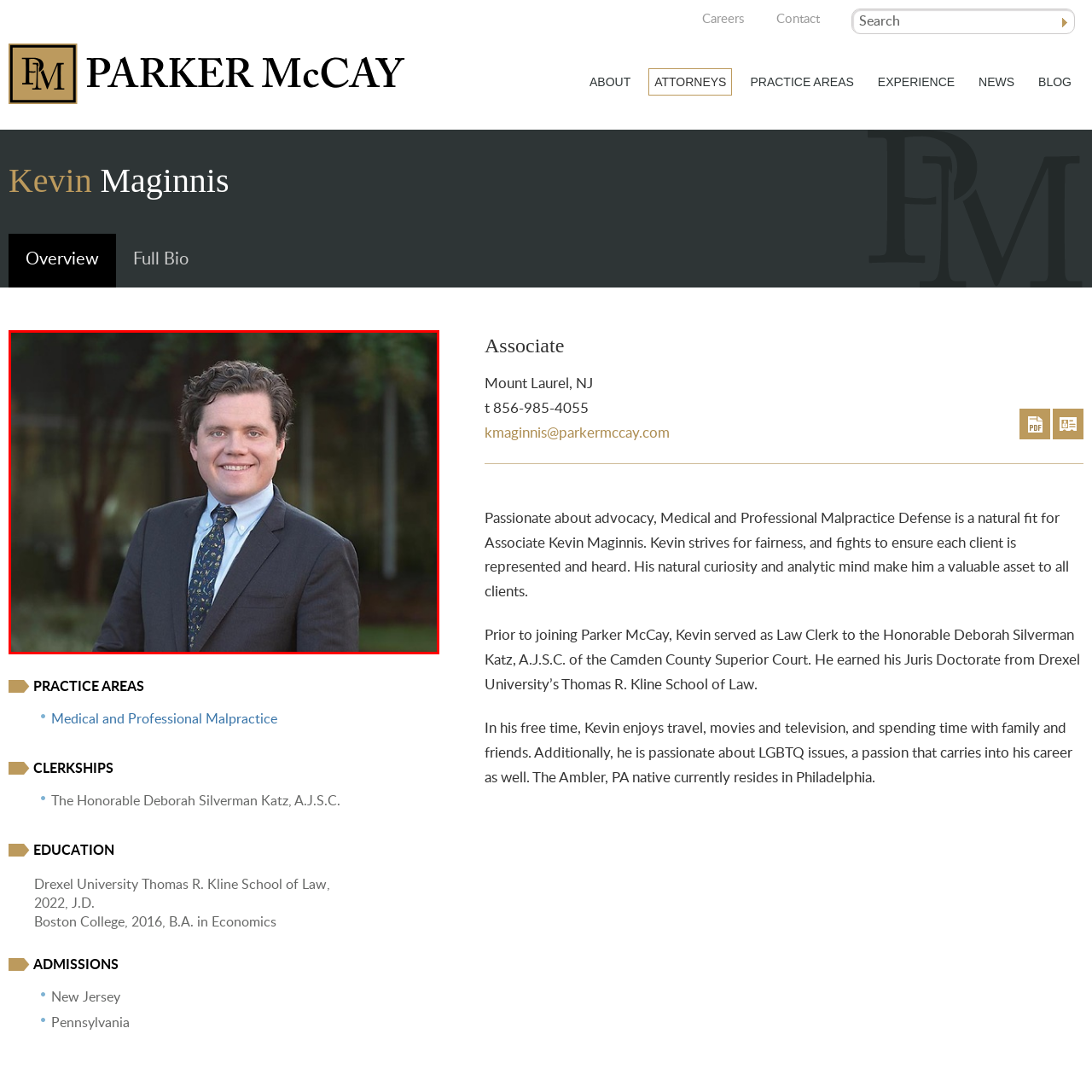Pay special attention to the segment of the image inside the red box and offer a detailed answer to the question that follows, based on what you see: Where did Kevin obtain his Juris Doctorate?

According to the caption, Kevin's experience includes obtaining his Juris Doctorate from Drexel University’s Thomas R. Kline School of Law, which suggests that he received his law degree from this institution.